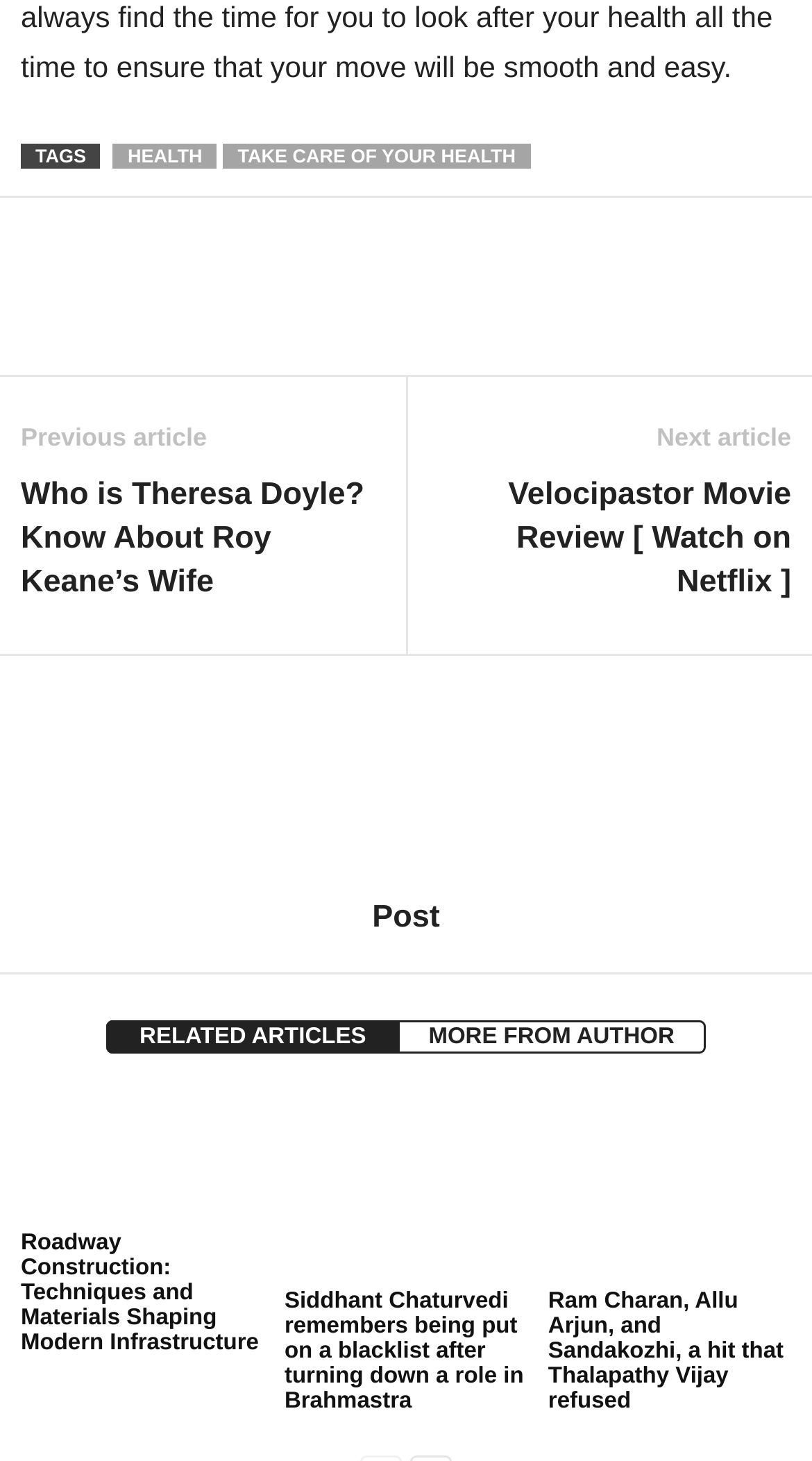Determine the bounding box coordinates of the area to click in order to meet this instruction: "Check out the 'Brahmastra' movie review".

[0.35, 0.753, 0.649, 0.877]